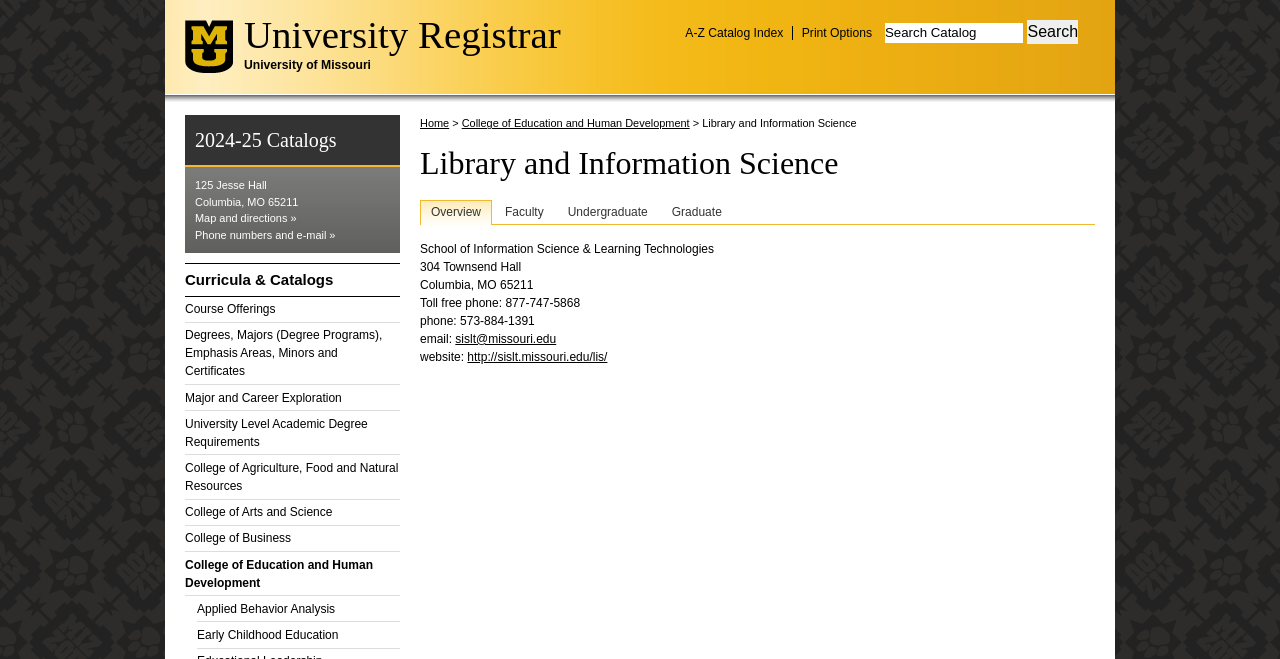Can you provide the bounding box coordinates for the element that should be clicked to implement the instruction: "Visit the University Registrar page"?

[0.191, 0.02, 0.438, 0.085]